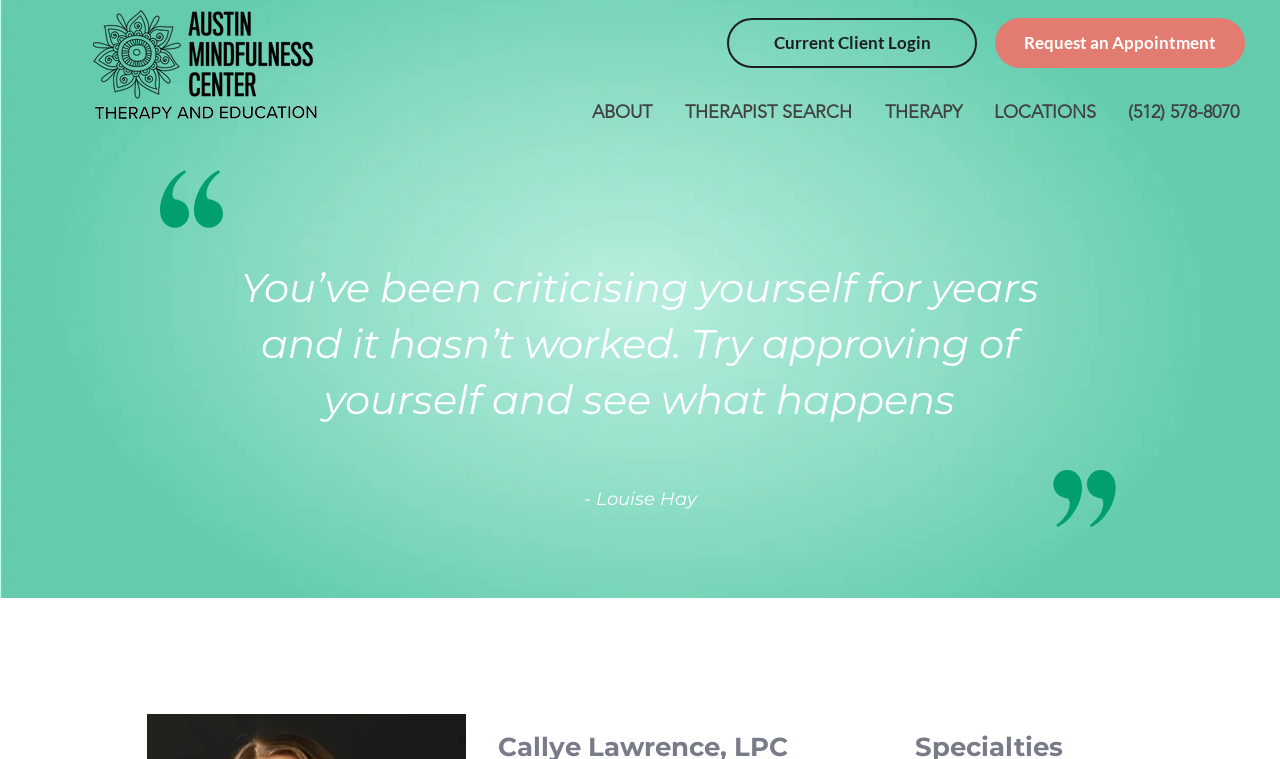Produce an elaborate caption capturing the essence of the webpage.

The webpage is about Callye Lawrence, a licensed professional counselor (LPC). At the top left corner, there is a small black icon, an image of 'black-Asset 3@4x.png'. Below this icon, there are two prominent links: 'Current Client Login' and 'Request an Appointment', positioned side by side, taking up most of the top section of the page.

In the middle section, there is a navigation menu labeled 'Site' that spans across the page. This menu contains five links: 'ABOUT', 'THERAPIST SEARCH', 'THERAPY', 'LOCATIONS', and a phone number '(512) 578-8070'. These links are arranged horizontally, with 'ABOUT' on the left and the phone number on the right.

Behind the navigation menu, there is a full-width background image, 'gradientAsset 1gradient.jpg', that takes up most of the page's height. On top of this background image, there are two headings. The first heading, positioned near the top, reads, 'You’ve been criticising yourself for years and it hasn’t worked. Try approving of yourself and see what happens.' The second heading, positioned below the first one, is a quote from Louise Hay.